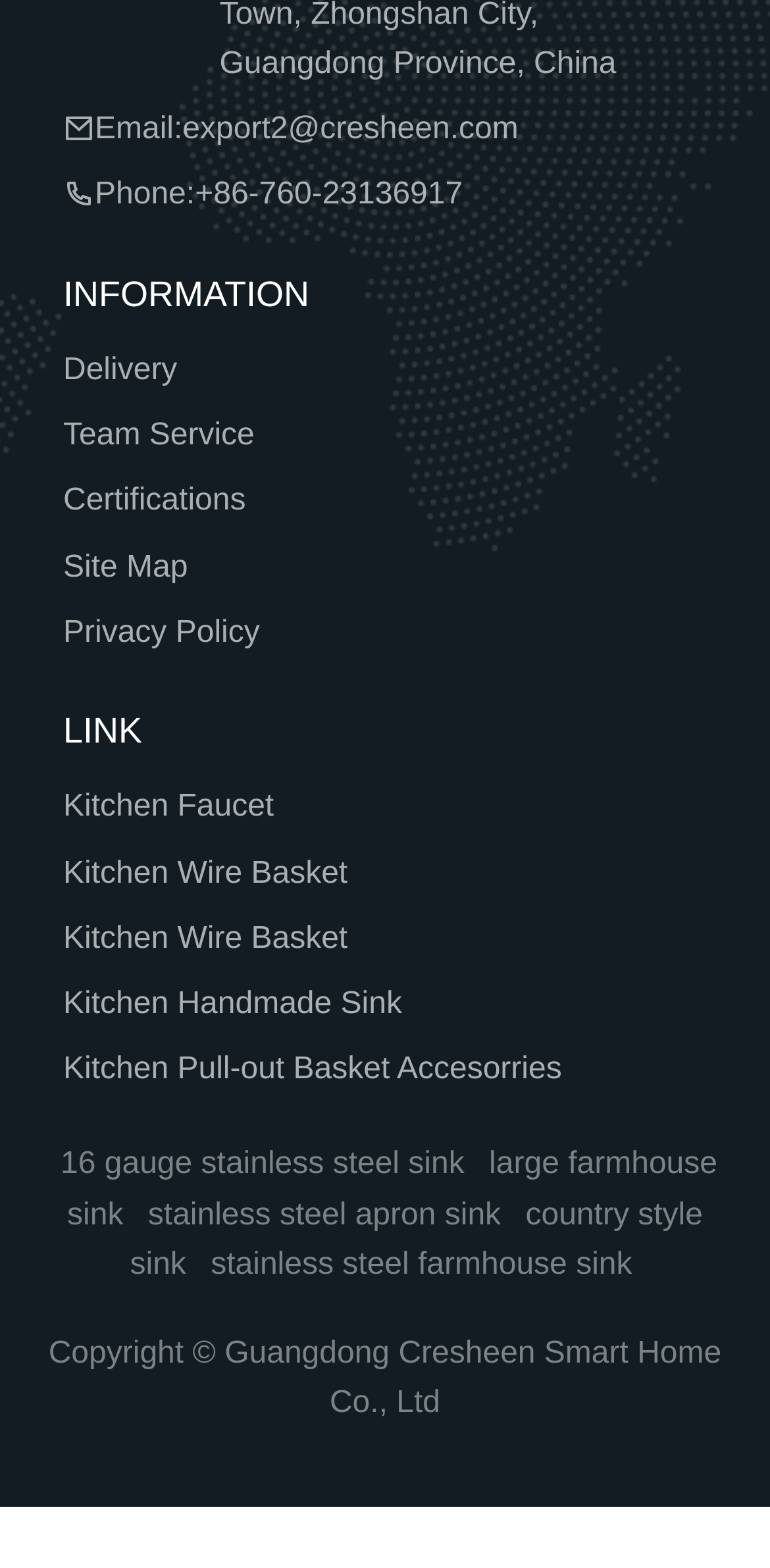Provide the bounding box coordinates for the area that should be clicked to complete the instruction: "View the 16 gauge stainless steel sink page".

[0.079, 0.732, 0.603, 0.754]